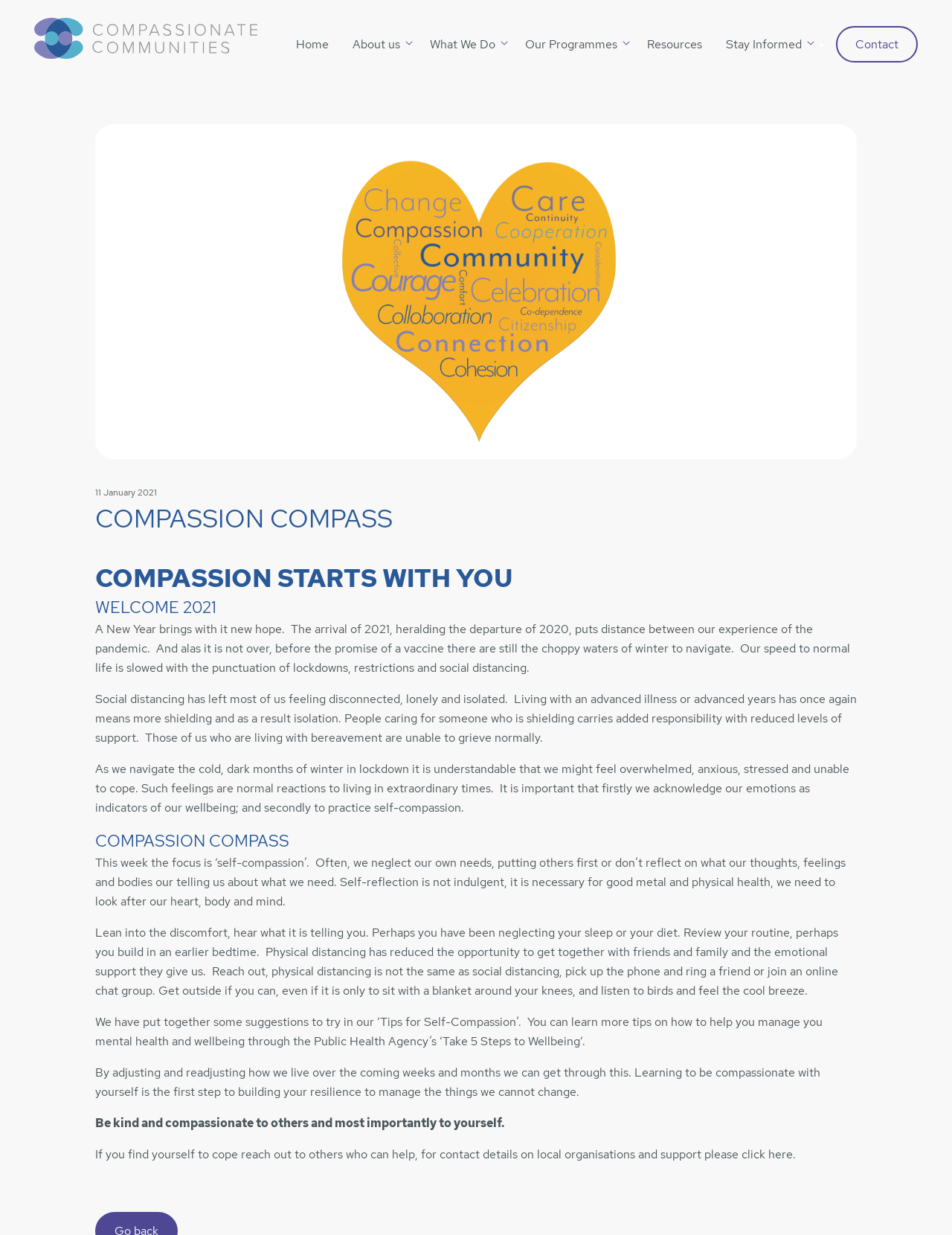Determine the bounding box coordinates of the clickable element to achieve the following action: 'Click the 'Resources' link'. Provide the coordinates as four float values between 0 and 1, formatted as [left, top, right, bottom].

[0.68, 0.029, 0.738, 0.042]